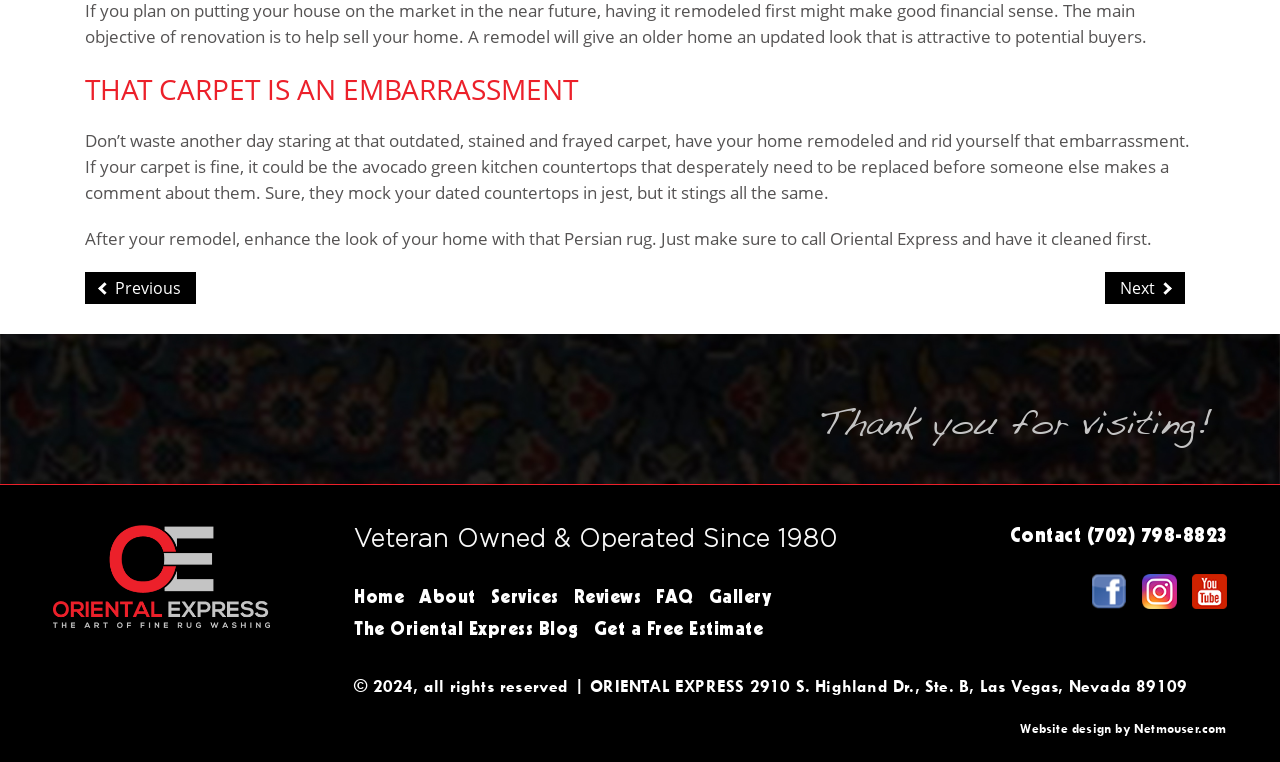Find the bounding box coordinates for the area that must be clicked to perform this action: "Get a free estimate".

[0.464, 0.816, 0.608, 0.84]